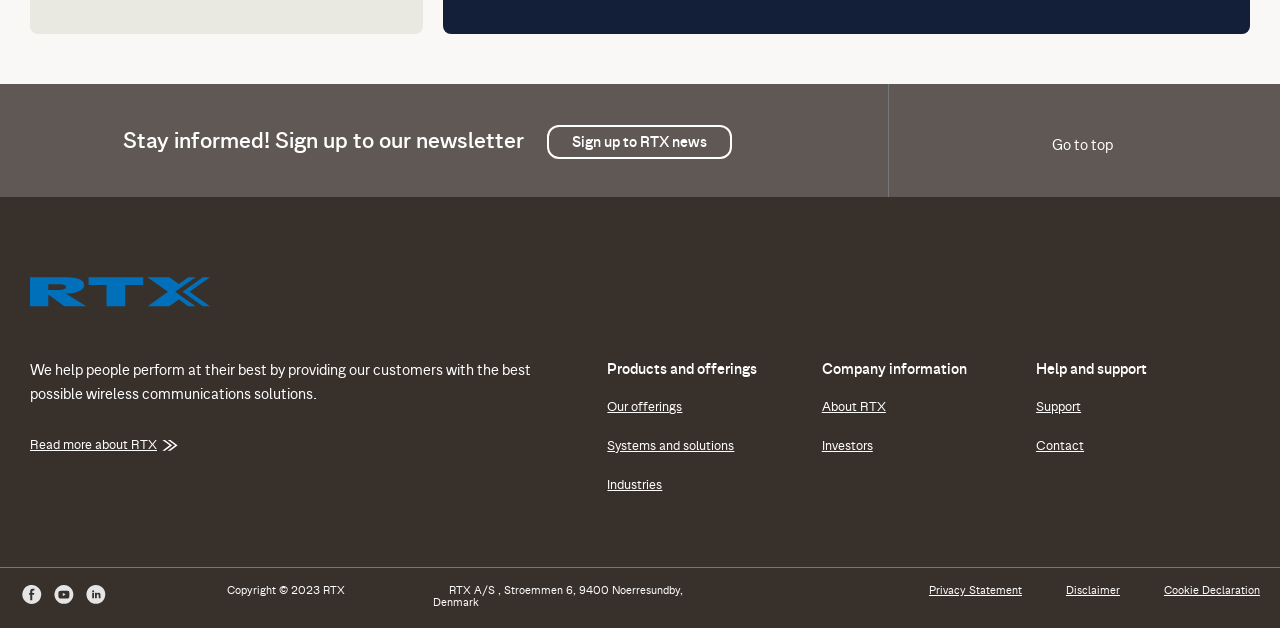Locate the bounding box coordinates of the region to be clicked to comply with the following instruction: "Contact us". The coordinates must be four float numbers between 0 and 1, in the form [left, top, right, bottom].

[0.809, 0.699, 0.847, 0.722]